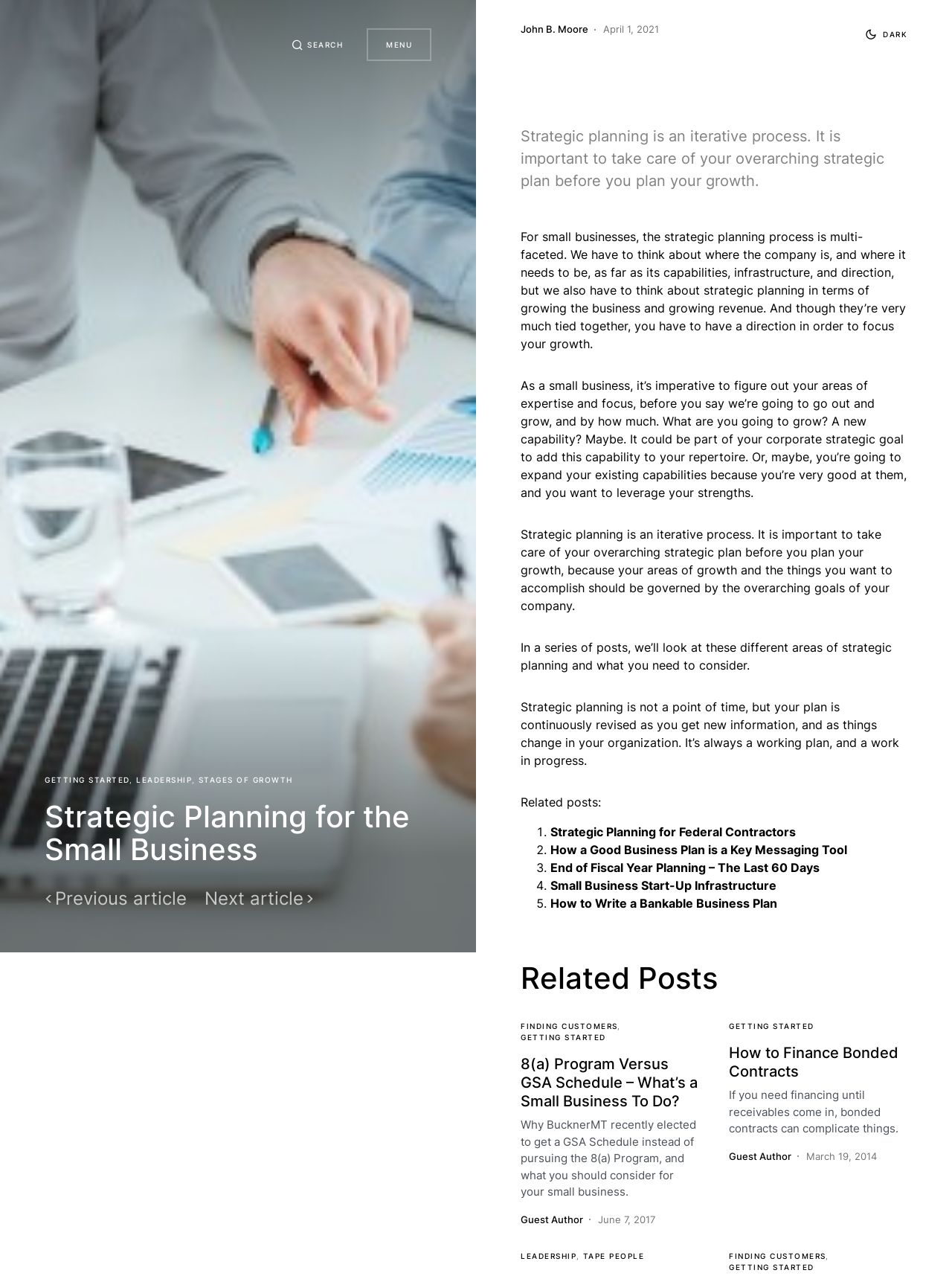Please provide a brief answer to the following inquiry using a single word or phrase:
What is the theme of the related posts?

Business planning and growth